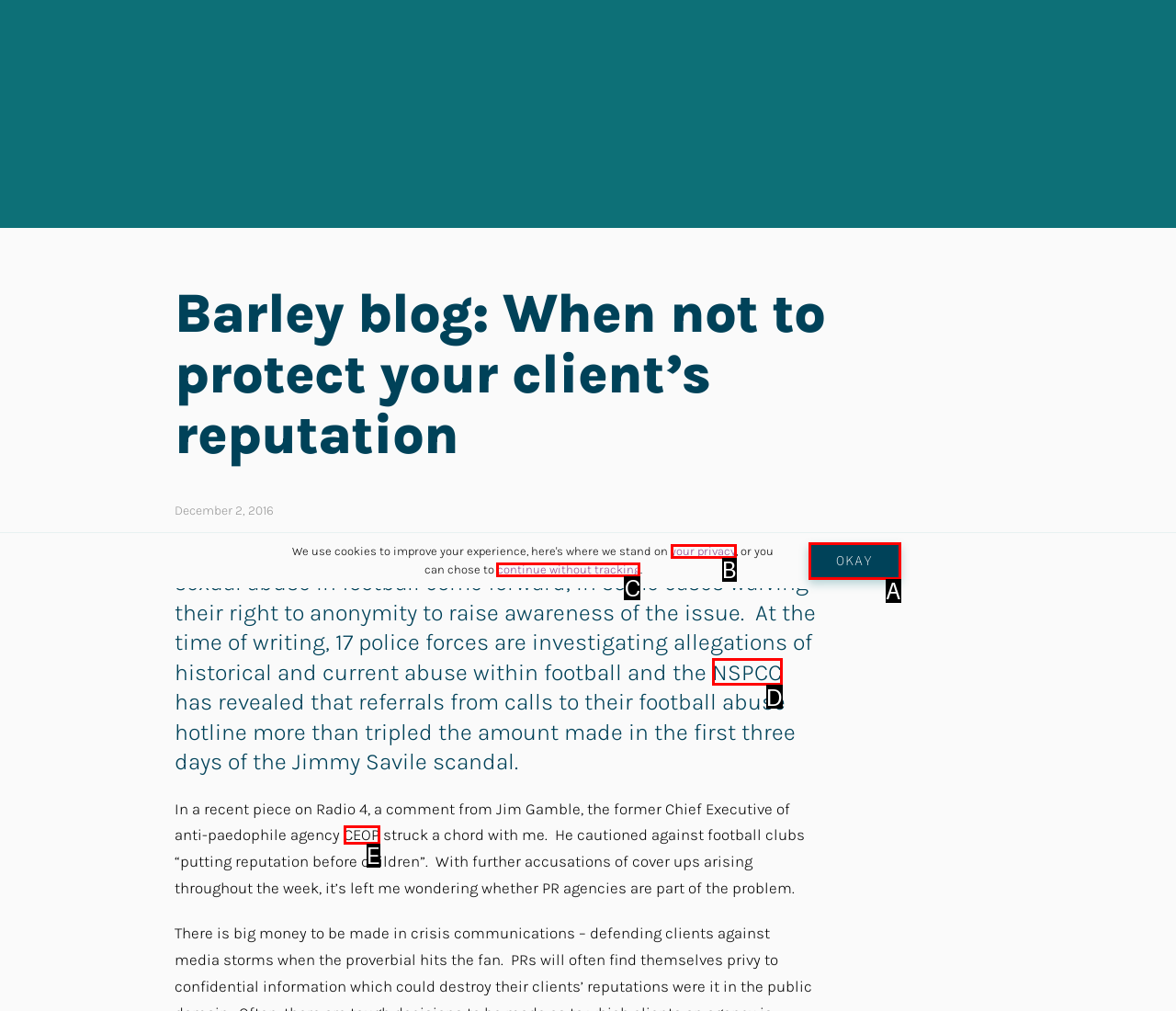What letter corresponds to the UI element described here: continue without tracking
Reply with the letter from the options provided.

C